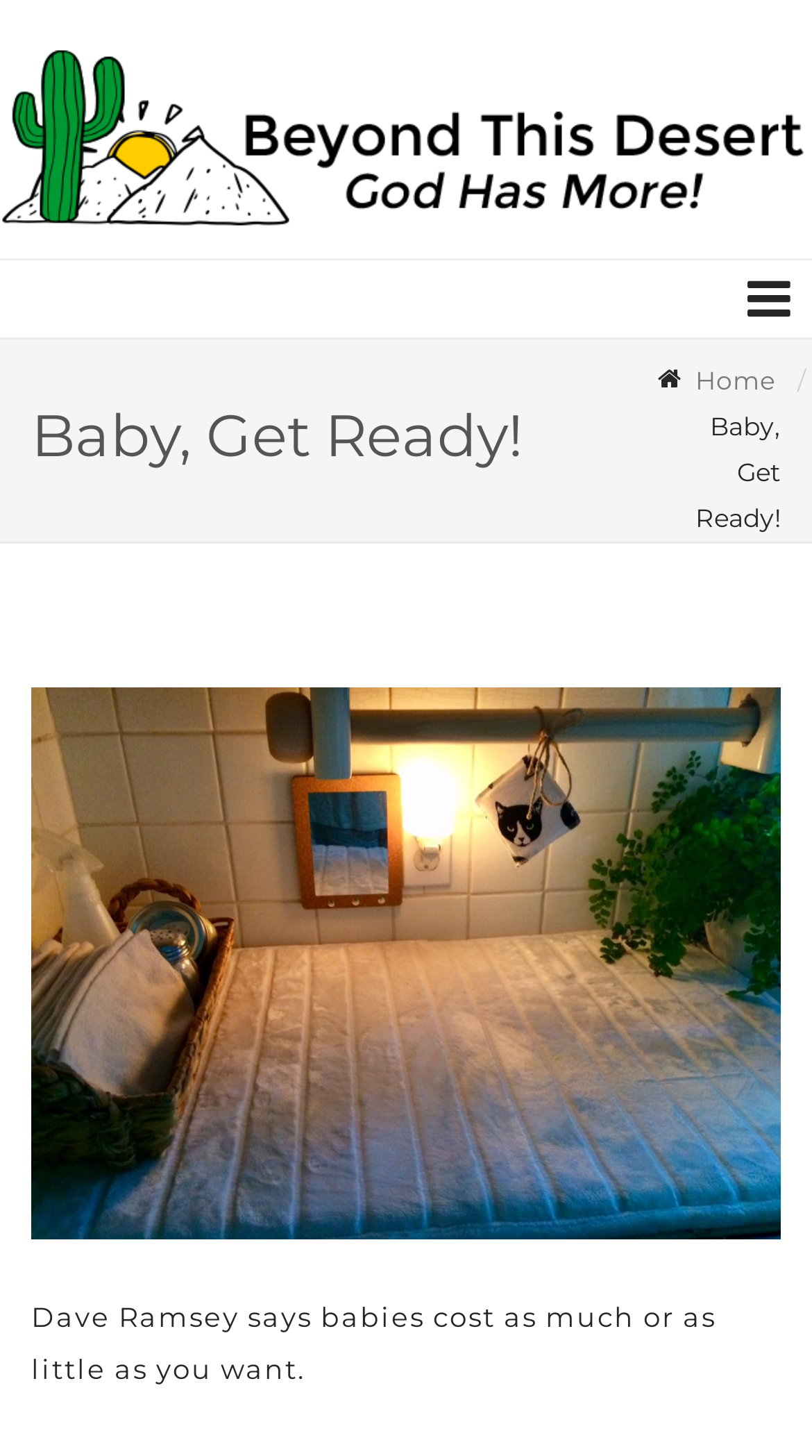What is the symbol represented by ''?
Please provide a comprehensive answer based on the details in the screenshot.

The Unicode character '' is commonly used to represent a search icon, which is often used to trigger a search function on a webpage.